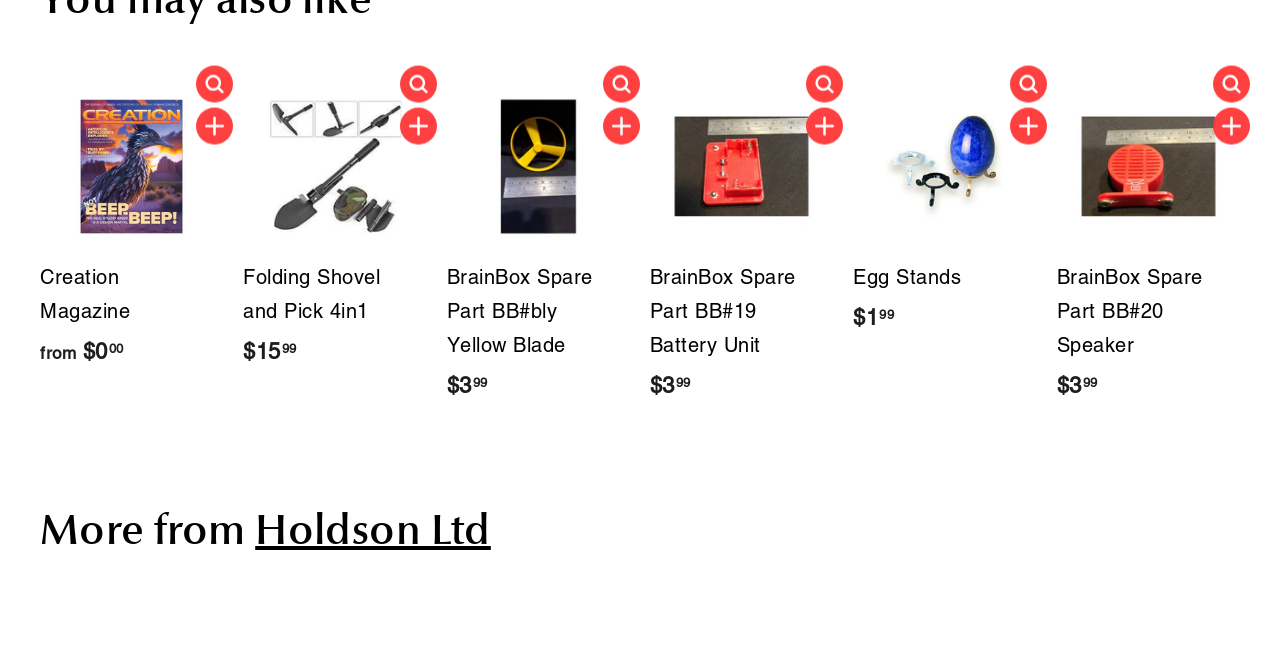Pinpoint the bounding box coordinates of the element you need to click to execute the following instruction: "Explore more from Holdson Ltd". The bounding box should be represented by four float numbers between 0 and 1, in the format [left, top, right, bottom].

[0.199, 0.77, 0.383, 0.85]